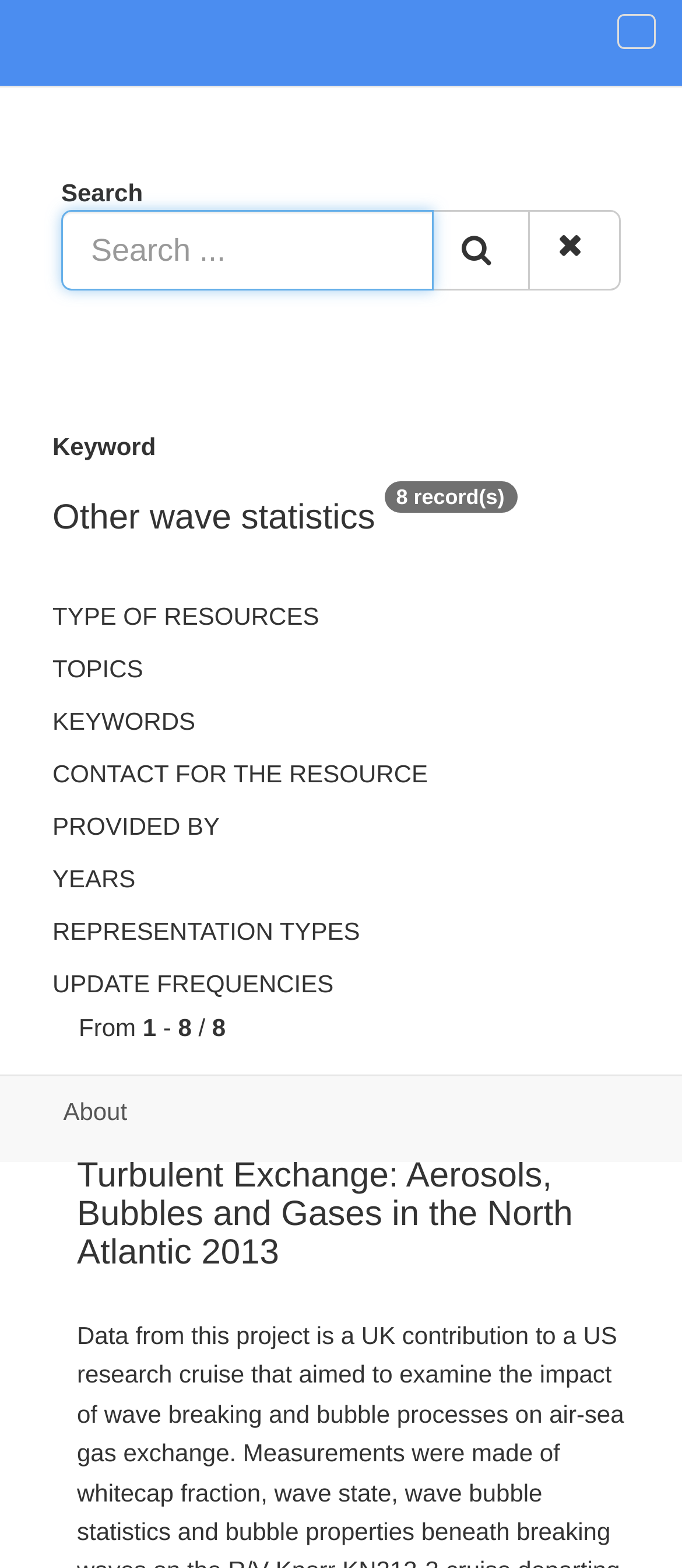Explain the webpage's design and content in an elaborate manner.

The webpage is the NERC Data Catalogue Service, which appears to be a search-based database for accessing various data resources. At the top right corner, there is a button for expanding the navigation bar. Below this, a search bar is prominently displayed, accompanied by a "Search" label and a magnifying glass icon. The search bar is flanked by two buttons, one with a search icon and another with a filter icon.

On the left side of the page, there are several sections with disclosure triangles, which can be expanded to reveal more information. These sections are labeled as "TYPE OF RESOURCES", "TOPICS", "KEYWORDS", "CONTACT FOR THE RESOURCE", "PROVIDED BY", "YEARS", "REPRESENTATION TYPES", and "UPDATE FREQUENCIES". Each section has a corresponding disclosure triangle that can be clicked to expand or collapse the section.

Below the search bar, there is a heading titled "Other wave statistics", followed by a text indicating that there are "8 record(s)" available. Further down, there is a section with a heading titled "Turbulent Exchange: Aerosols, Bubbles and Gases in the North Atlantic 2013", which appears to be a specific data resource. This section has a link to access more information about the resource.

At the bottom of the page, there are three links: "About", "Github", and an empty link. The "About" link is positioned at the bottom left corner, while the "Github" link is located at the bottom center. The empty link is at the bottom right corner.